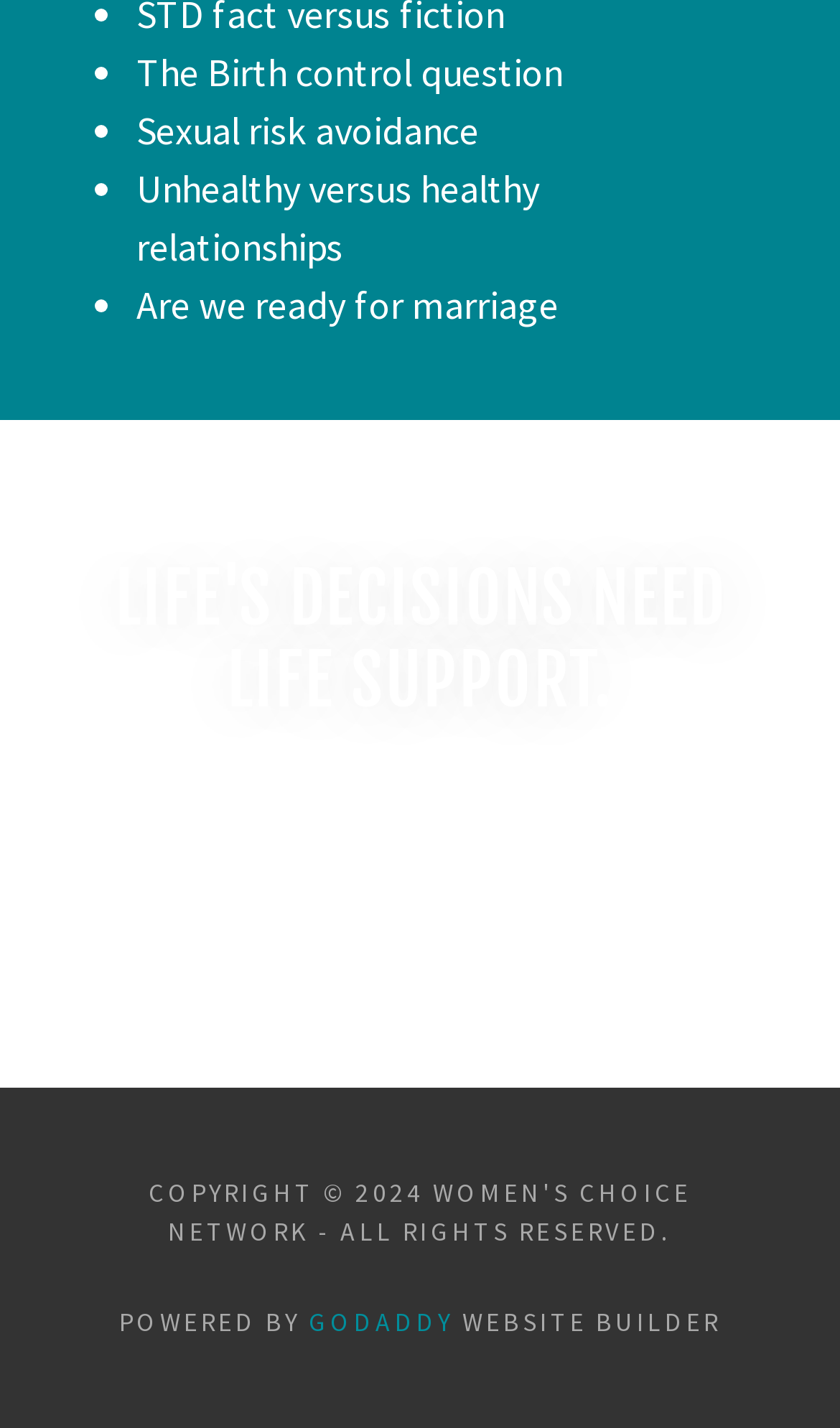What is the image on the webpage?
Use the image to answer the question with a single word or phrase.

An image